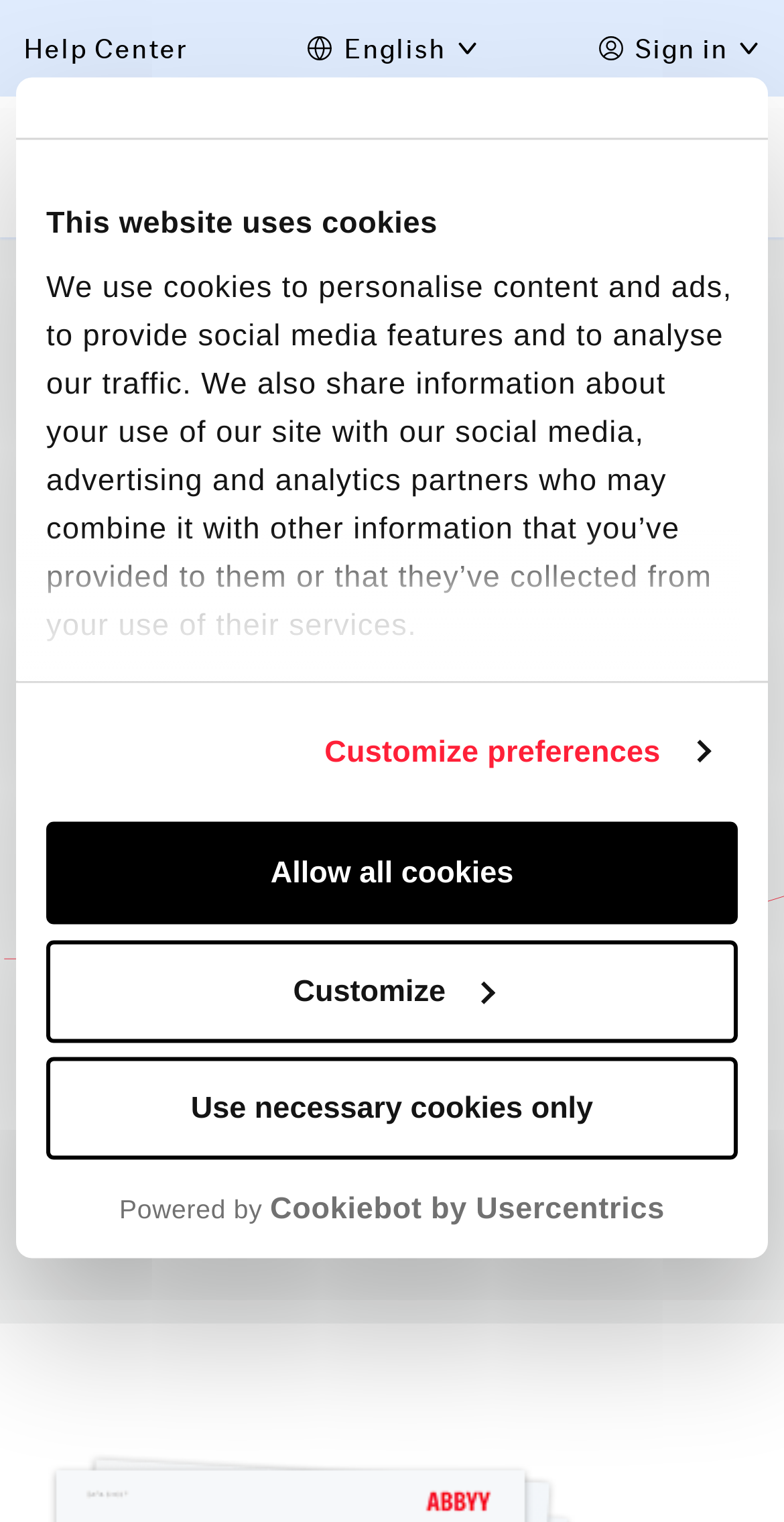How many buttons are there in the cookie consent modal?
Answer the question with as much detail as possible.

The cookie consent modal is located at the top of the webpage and it contains three buttons: 'Use necessary cookies only', 'Customize', and 'Allow all cookies'.